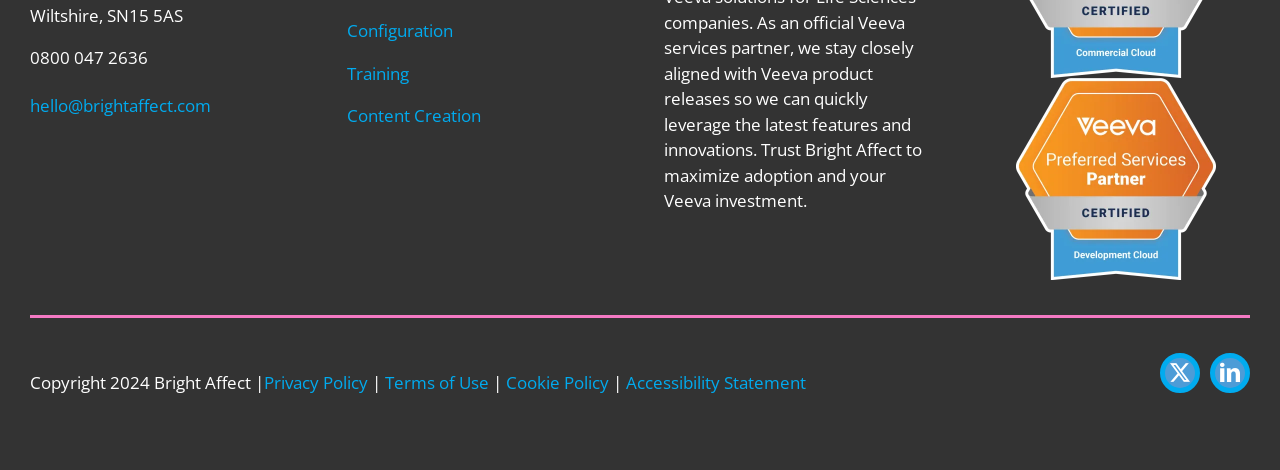What year is the copyright of Bright Affect?
Your answer should be a single word or phrase derived from the screenshot.

2024